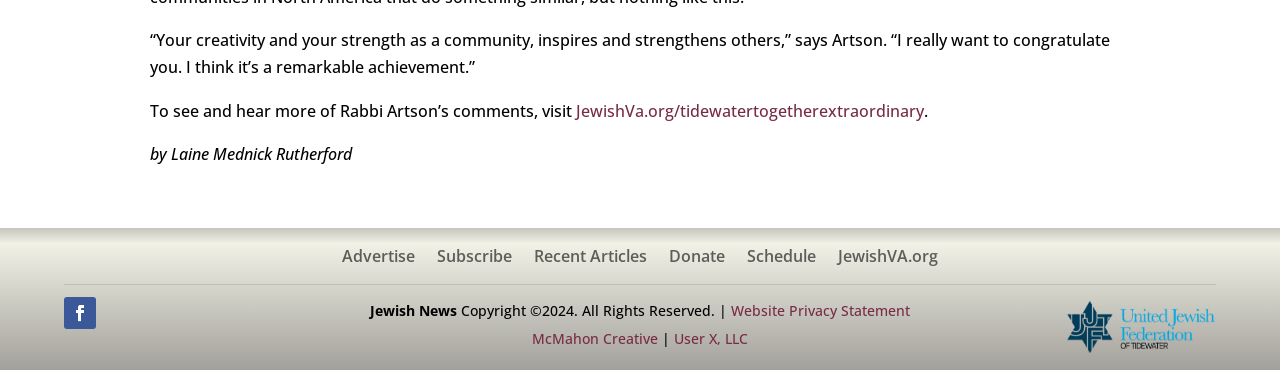Identify the bounding box for the UI element described as: "Advertise". The coordinates should be four float numbers between 0 and 1, i.e., [left, top, right, bottom].

[0.267, 0.672, 0.324, 0.732]